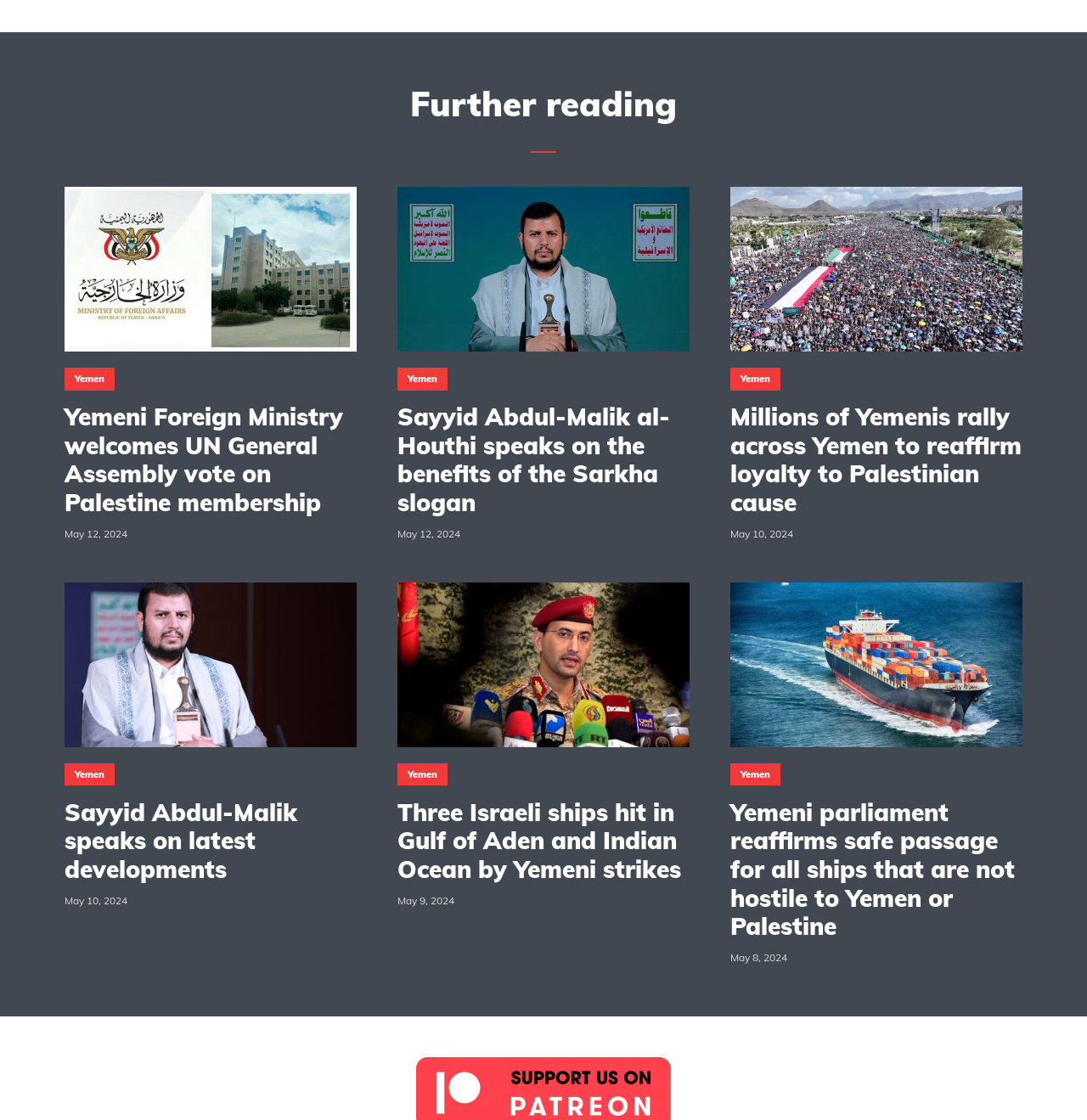Respond with a single word or phrase to the following question:
What is the title of the second article?

Sayyid Abdul-Malik al-Houthi speaks on the benefits of the Sarkha slogan